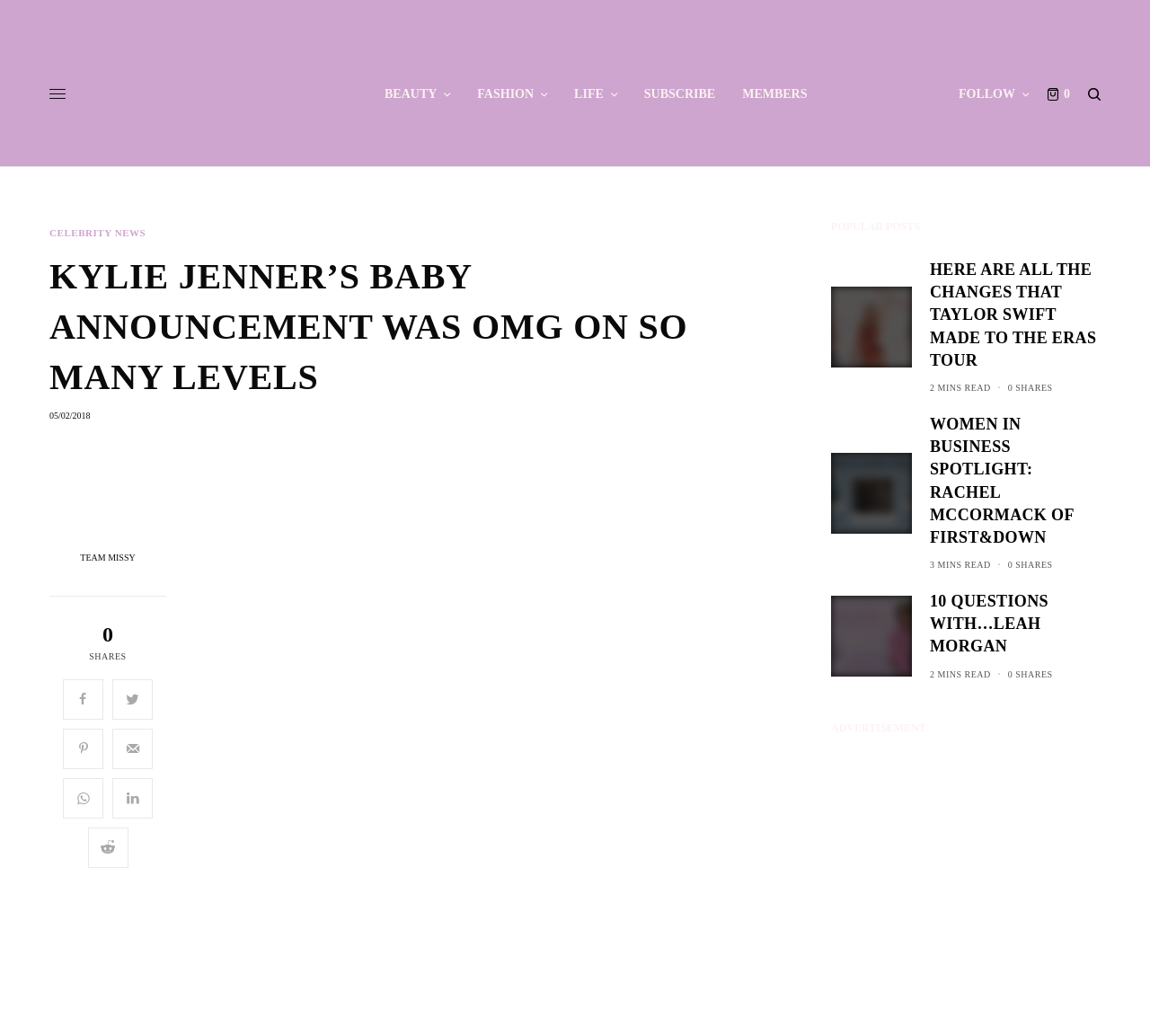Please give a succinct answer using a single word or phrase:
What is the category of the article 'KYLIE JENNER’S BABY ANNOUNCEMENT WAS OMG ON SO MANY LEVELS'?

CELEBRITY NEWS